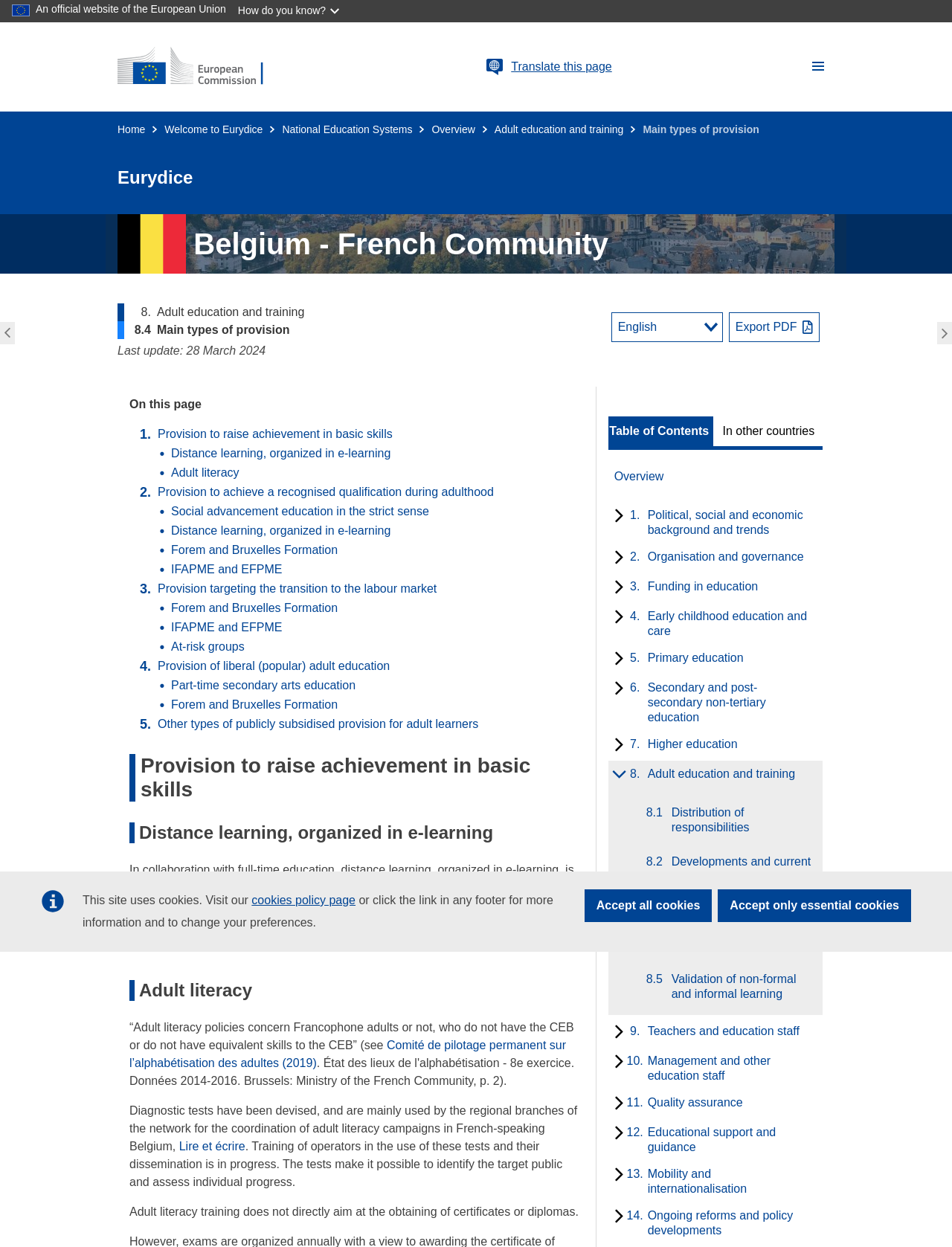Please determine the bounding box coordinates of the element to click on in order to accomplish the following task: "Click the 'Translate this page' button". Ensure the coordinates are four float numbers ranging from 0 to 1, i.e., [left, top, right, bottom].

[0.51, 0.047, 0.529, 0.061]